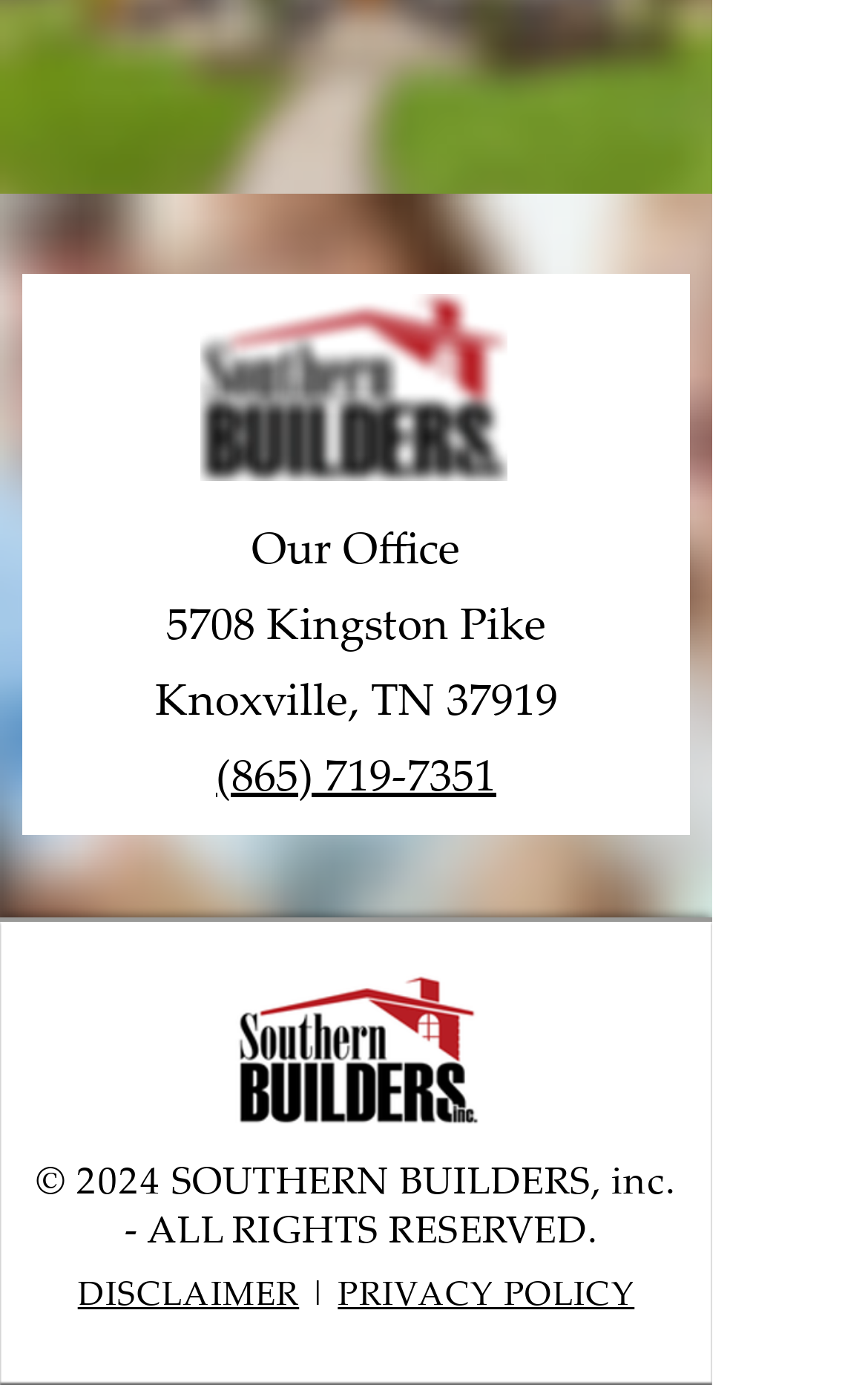Provide a one-word or one-phrase answer to the question:
What is the phone number of the office?

(865) 719-7351